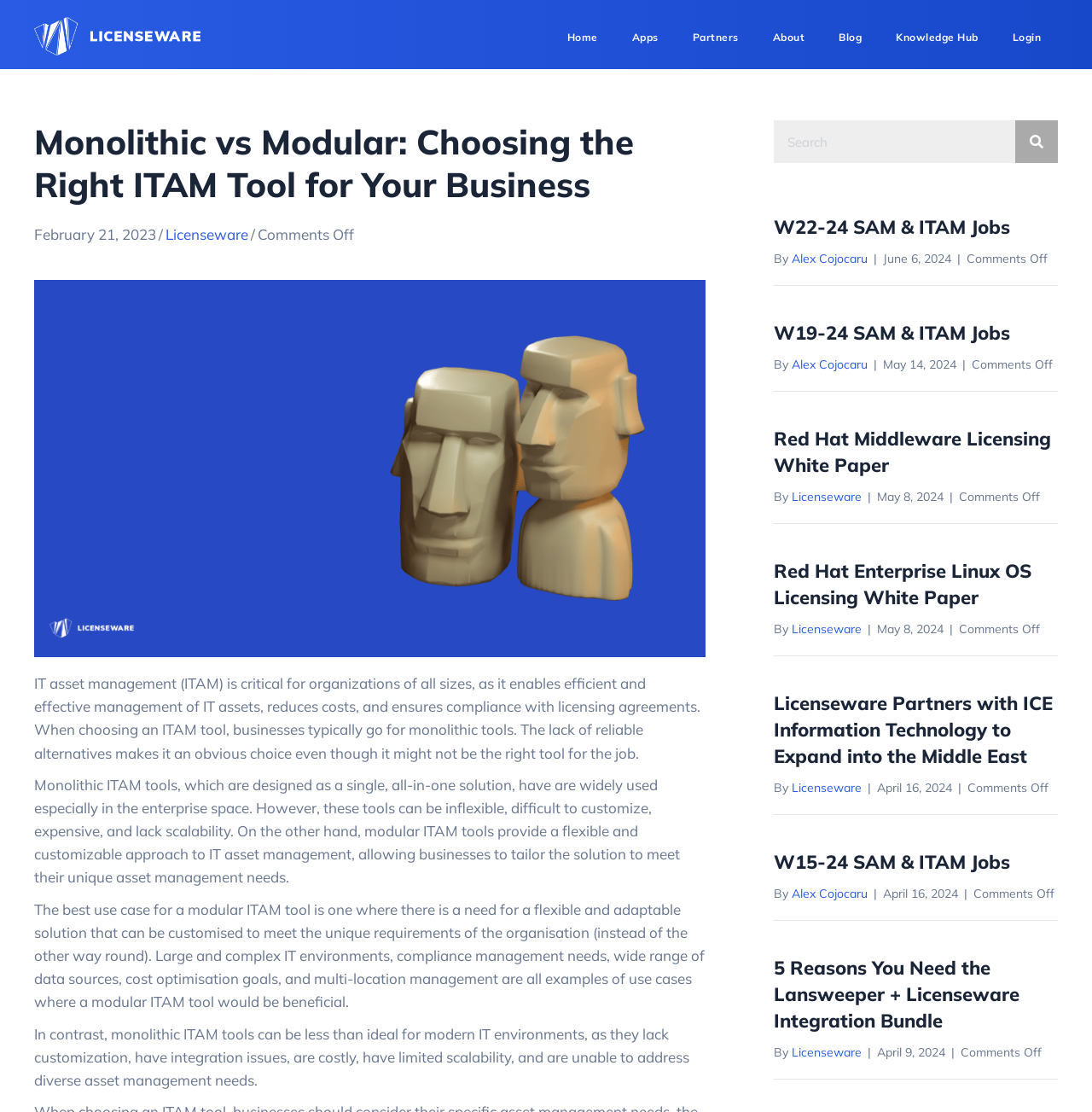Identify the bounding box coordinates of the clickable section necessary to follow the following instruction: "Read the 'Monolithic vs Modular: Choosing the Right ITAM Tool for Your Business' article". The coordinates should be presented as four float numbers from 0 to 1, i.e., [left, top, right, bottom].

[0.031, 0.108, 0.646, 0.185]